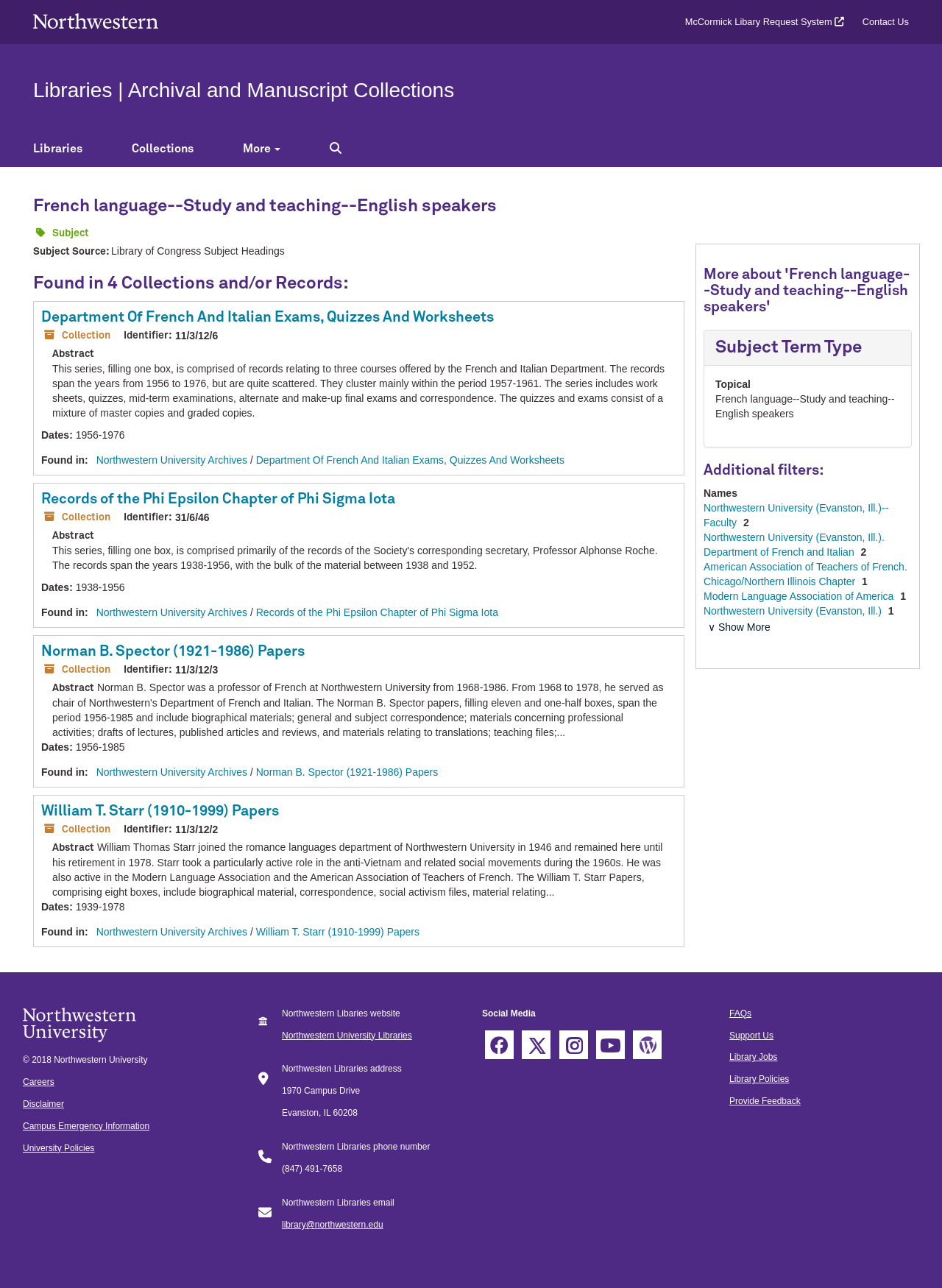Show the bounding box coordinates for the element that needs to be clicked to execute the following instruction: "Search all Archival and Manuscript Collections". Provide the coordinates in the form of four float numbers between 0 and 1, i.e., [left, top, right, bottom].

[0.338, 0.101, 0.4, 0.13]